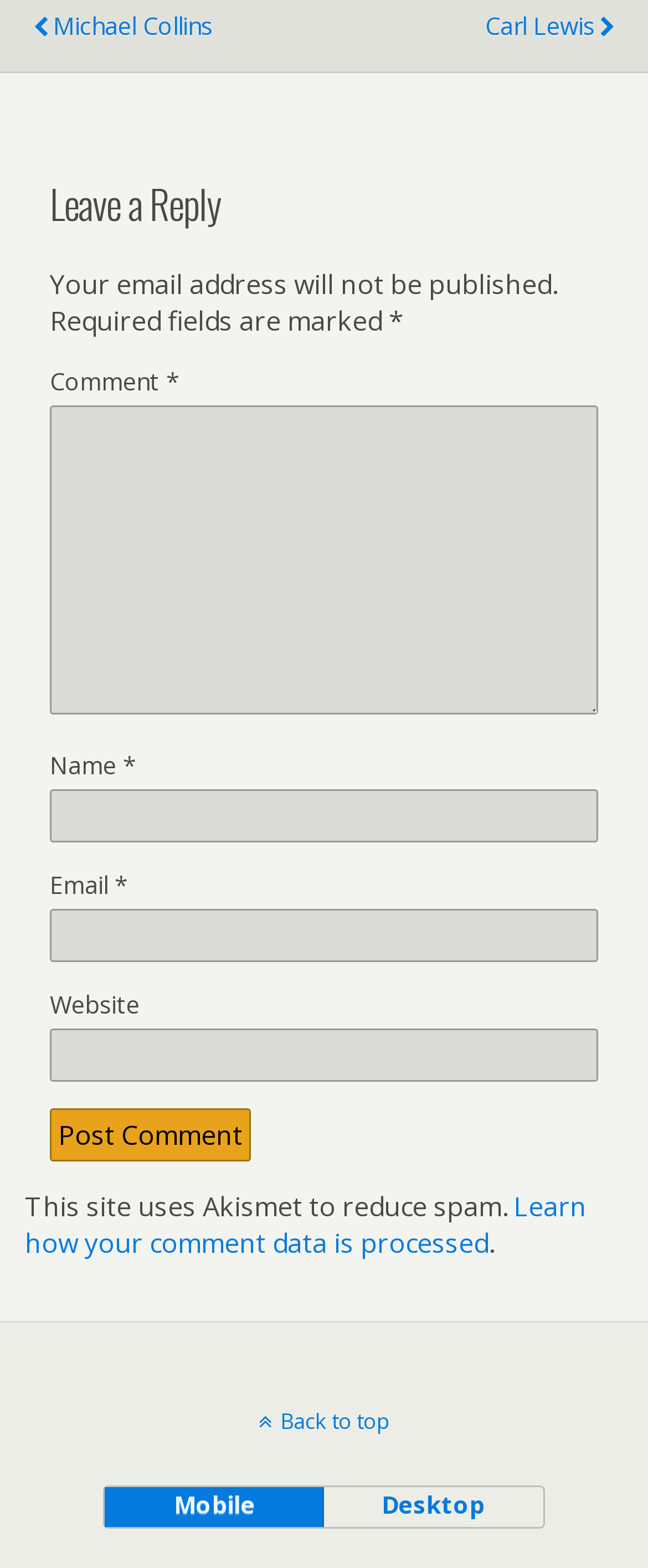Please reply to the following question using a single word or phrase: 
What is the relationship between Akismet and spam?

Reduce spam